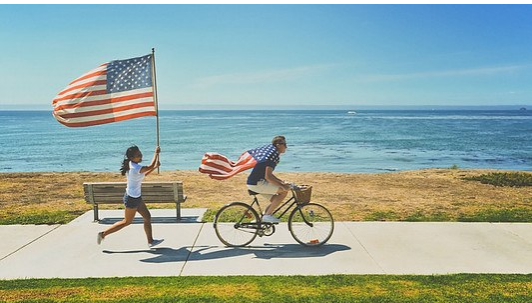What meets the ocean in the backdrop?
Answer the question based on the image using a single word or a brief phrase.

A clear blue sky